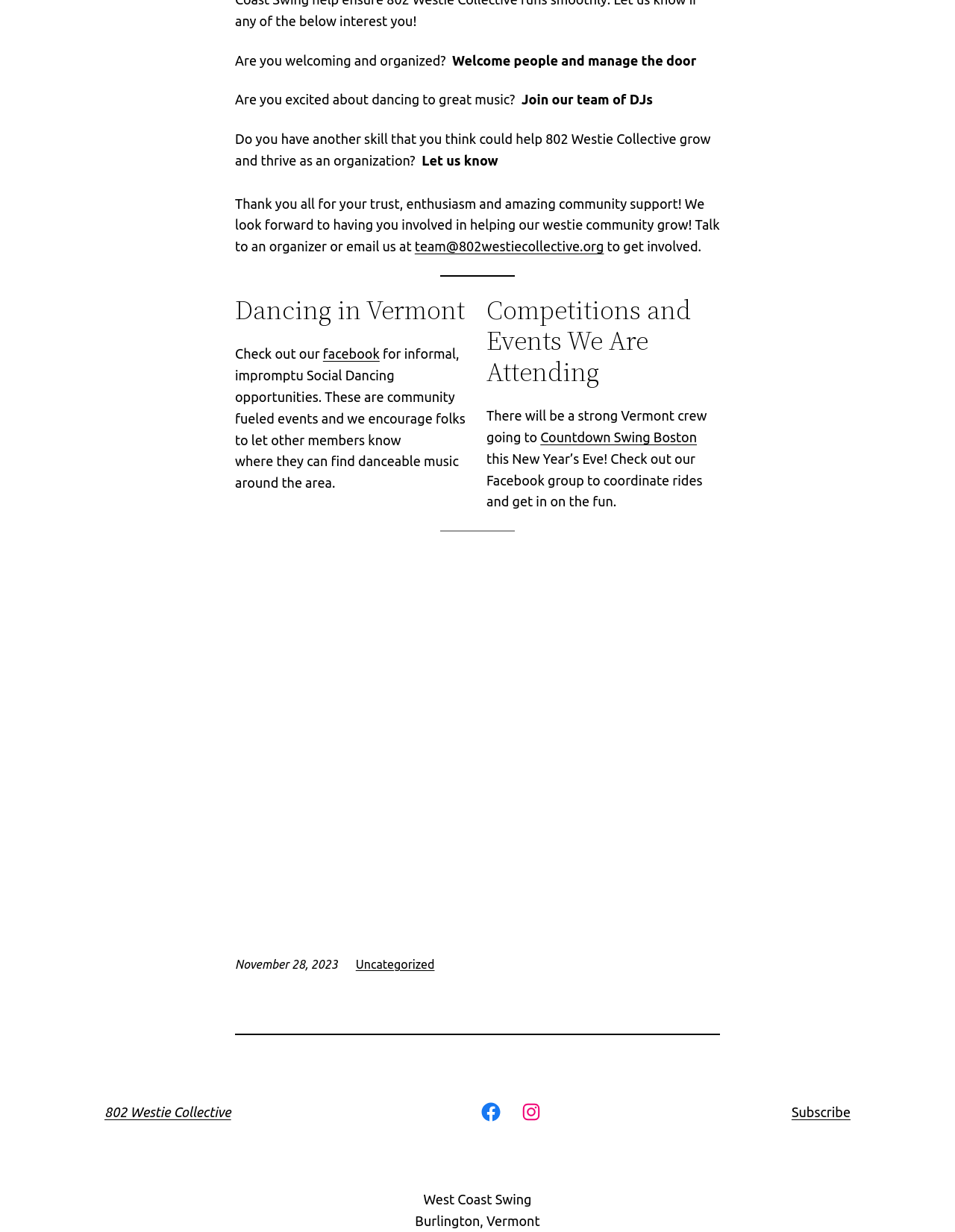Use a single word or phrase to answer the question:
What is the location of the events mentioned on the webpage?

Burlington, Vermont